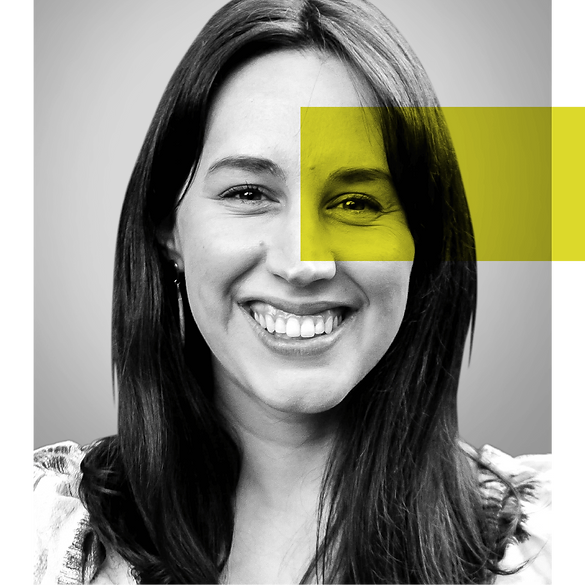Look at the image and write a detailed answer to the question: 
What is Emma's profession?

The caption introduces Emma as a senior copywriter, known for her engaging and persuasive writing style, indicating that she is a professional in the field of copywriting.